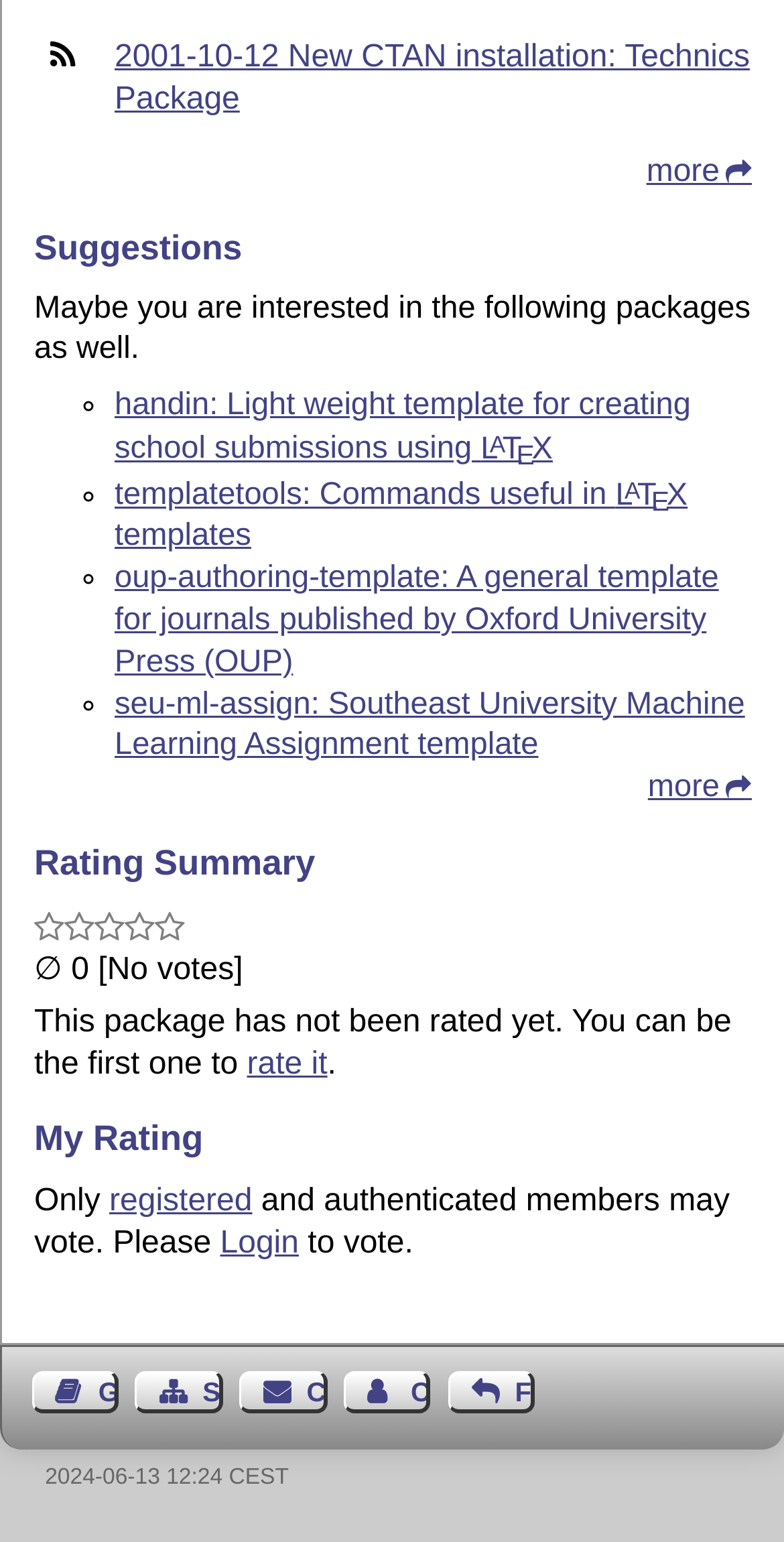Determine the bounding box coordinates of the clickable element necessary to fulfill the instruction: "View more suggestions". Provide the coordinates as four float numbers within the 0 to 1 range, i.e., [left, top, right, bottom].

[0.824, 0.101, 0.959, 0.123]